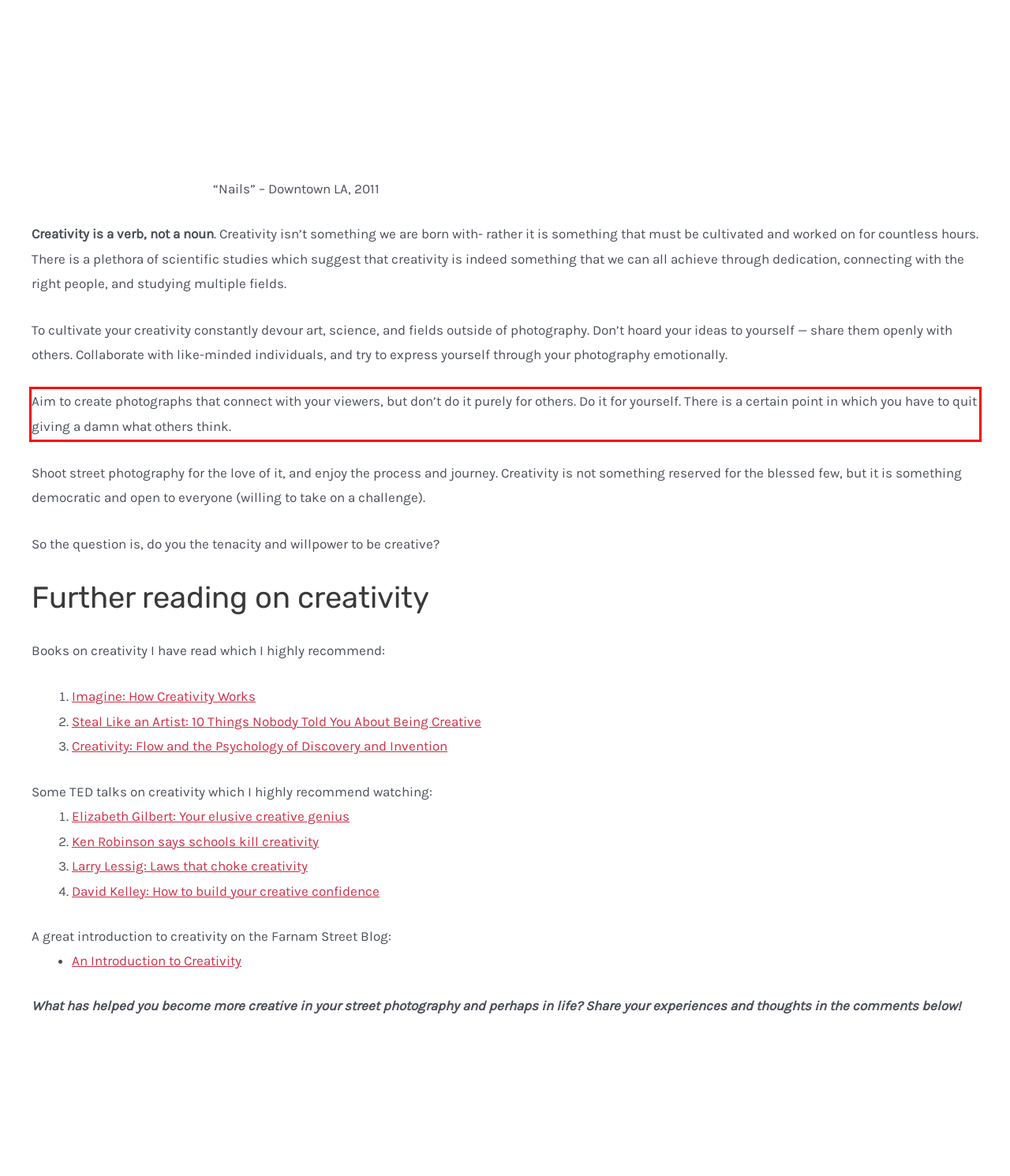Please look at the webpage screenshot and extract the text enclosed by the red bounding box.

Aim to create photographs that connect with your viewers, but don’t do it purely for others. Do it for yourself. There is a certain point in which you have to quit giving a damn what others think.